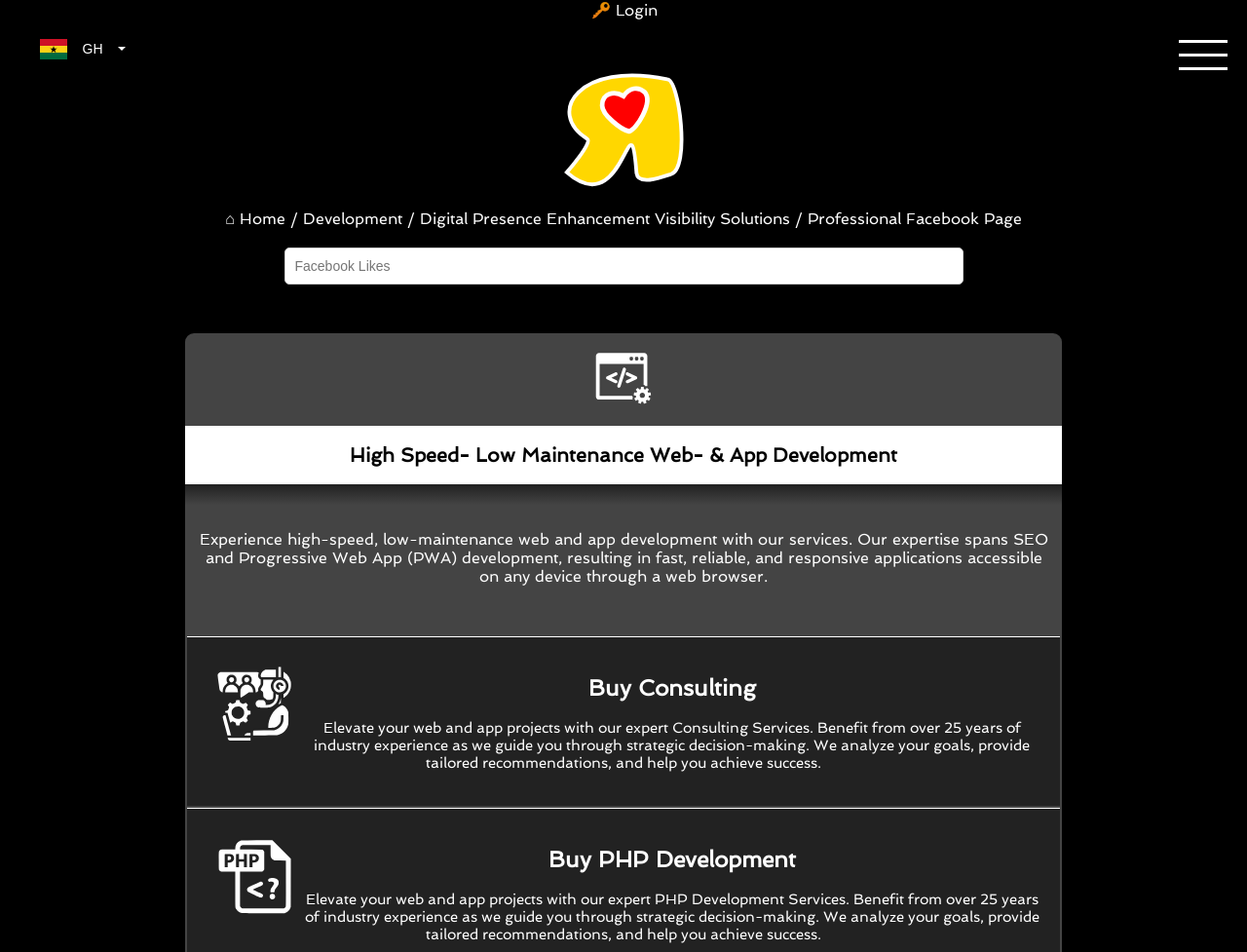Determine the bounding box coordinates in the format (top-left x, top-left y, bottom-right x, bottom-right y). Ensure all values are floating point numbers between 0 and 1. Identify the bounding box of the UI element described by: Digital Presence Enhancement Visibility Solutions

[0.337, 0.22, 0.633, 0.24]